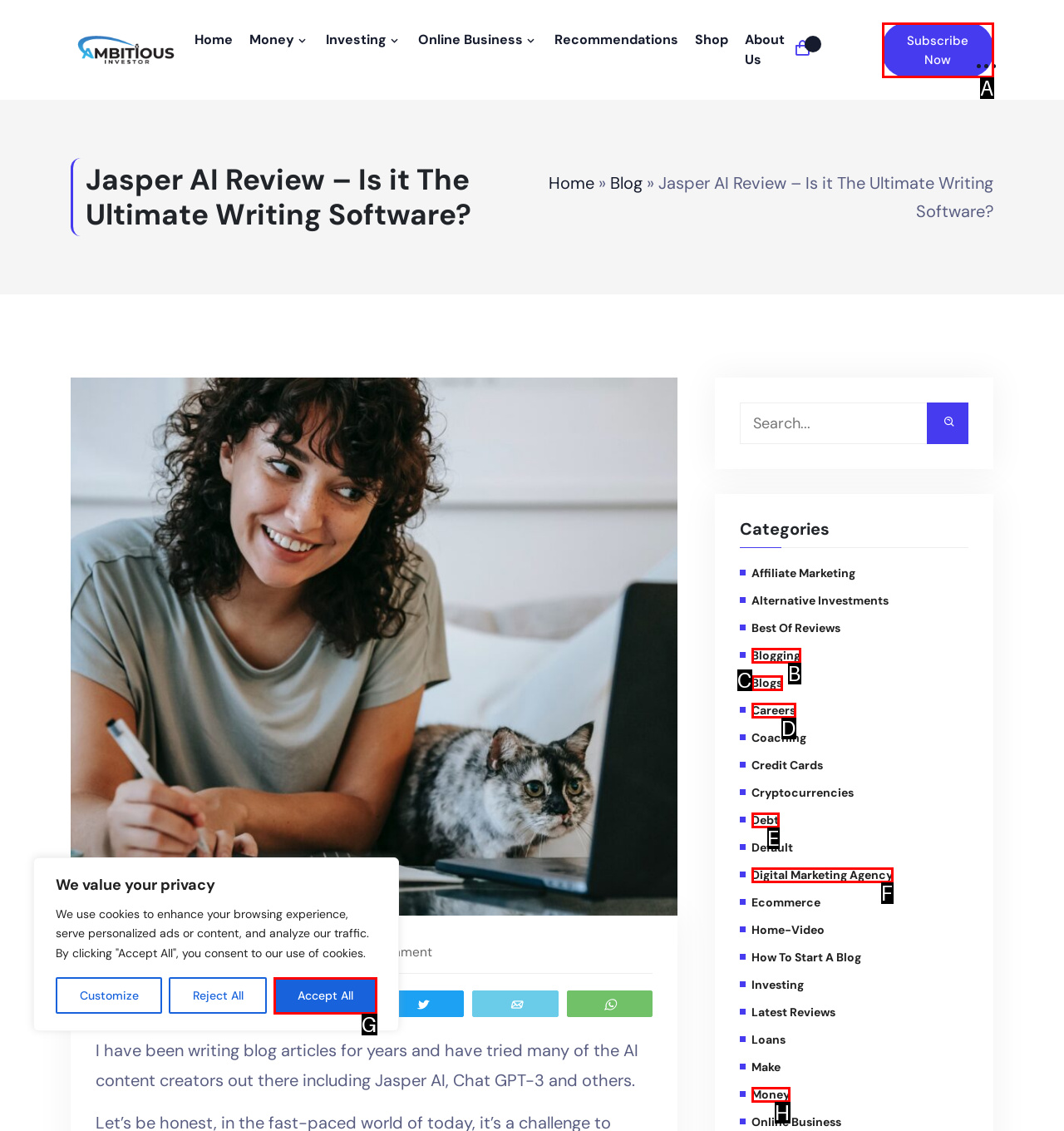Determine the UI element that matches the description: Money
Answer with the letter from the given choices.

H